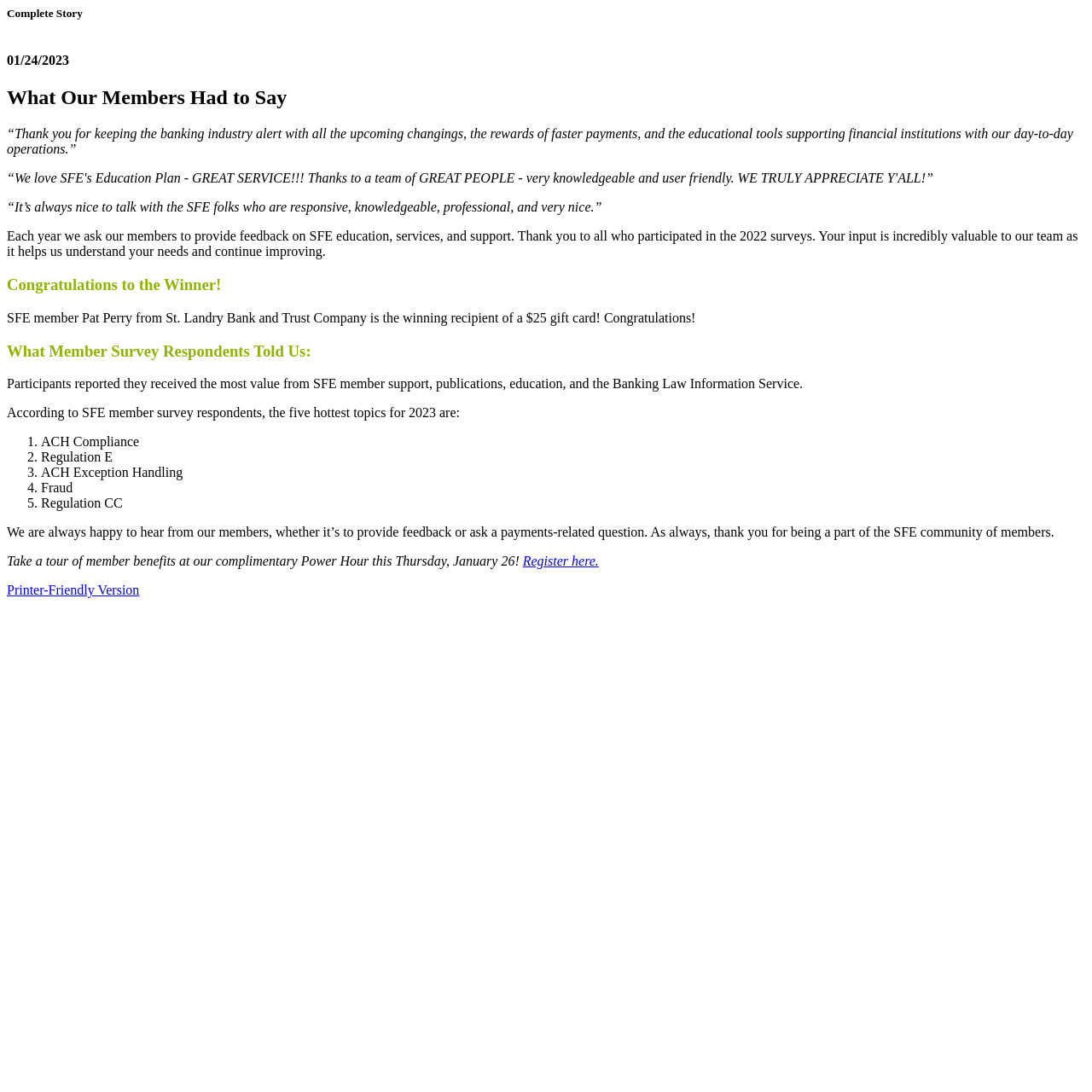Create an elaborate caption for the webpage.

This webpage appears to be a newsletter or update from an organization called SFE, likely related to the banking industry. At the top, there is a heading that reads "Complete Story" followed by a date, "01/24/2023". Below this, there is a section titled "What Our Members Had to Say", which features two quotes from members, one above the other, expressing their appreciation for SFE's services and support.

Following this, there is a paragraph of text that explains the purpose of the page, which is to share feedback from SFE members who participated in a survey. The text is divided into two columns, with the main text on the left and a narrower column on the right containing a heading and some quotes.

The next section is titled "Congratulations to the Winner!" and announces that SFE member Pat Perry from St. Landry Bank and Trust Company has won a $25 gift card. Below this, there is a heading "What Member Survey Respondents Told Us:", which summarizes the results of the survey. The most valued services and resources are listed, followed by the top five hottest topics for 2023, which are presented in a numbered list.

The final section of the page contains two paragraphs of text, one thanking members for their feedback and another promoting a complimentary Power Hour event. There is also a link to register for the event and a link to a printer-friendly version of the page. Overall, the page is densely packed with text, but the headings and formatting help to break up the content and make it easier to read.